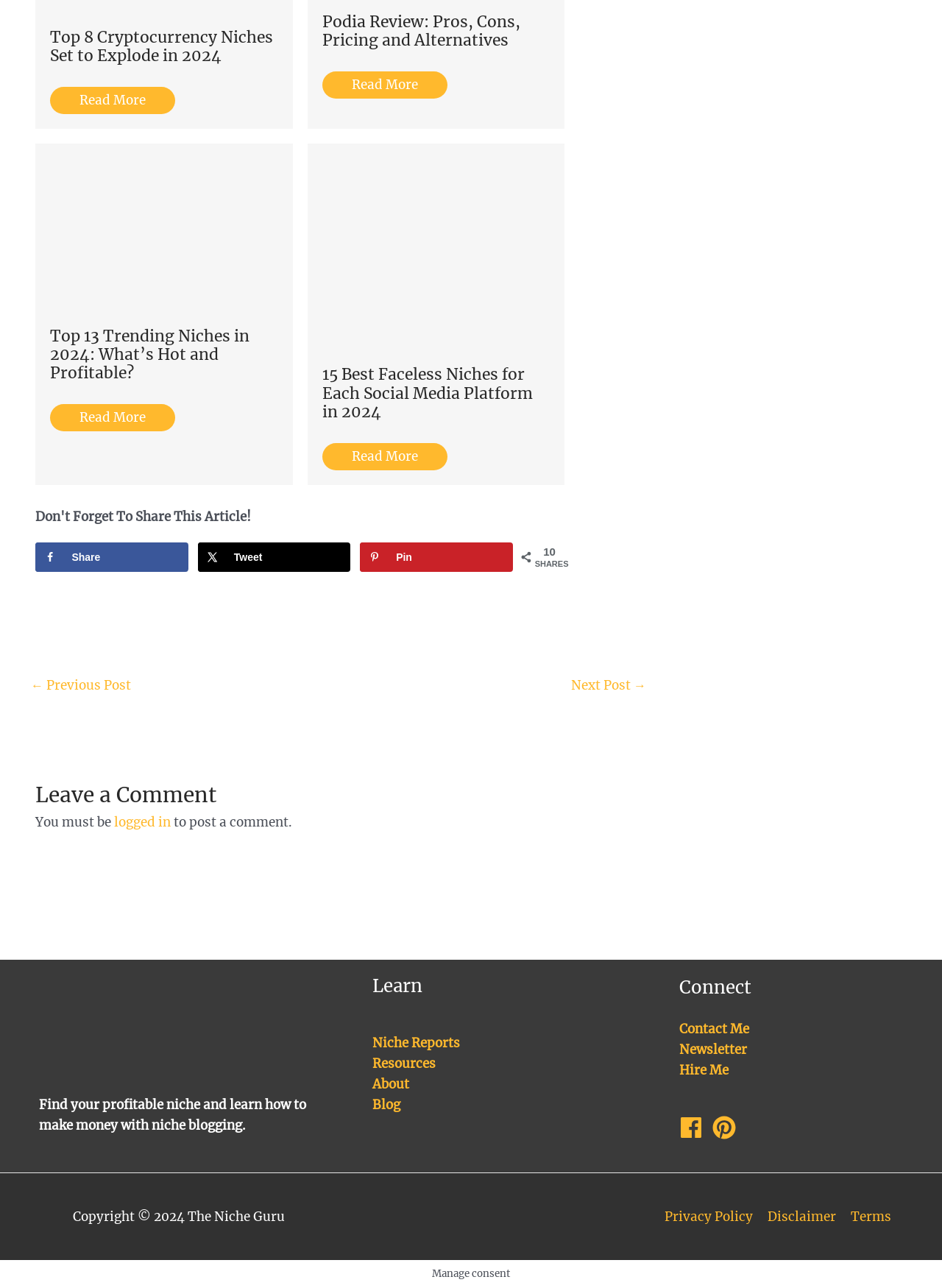Locate the bounding box coordinates of the clickable area to execute the instruction: "View the next post". Provide the coordinates as four float numbers between 0 and 1, represented as [left, top, right, bottom].

[0.606, 0.522, 0.686, 0.545]